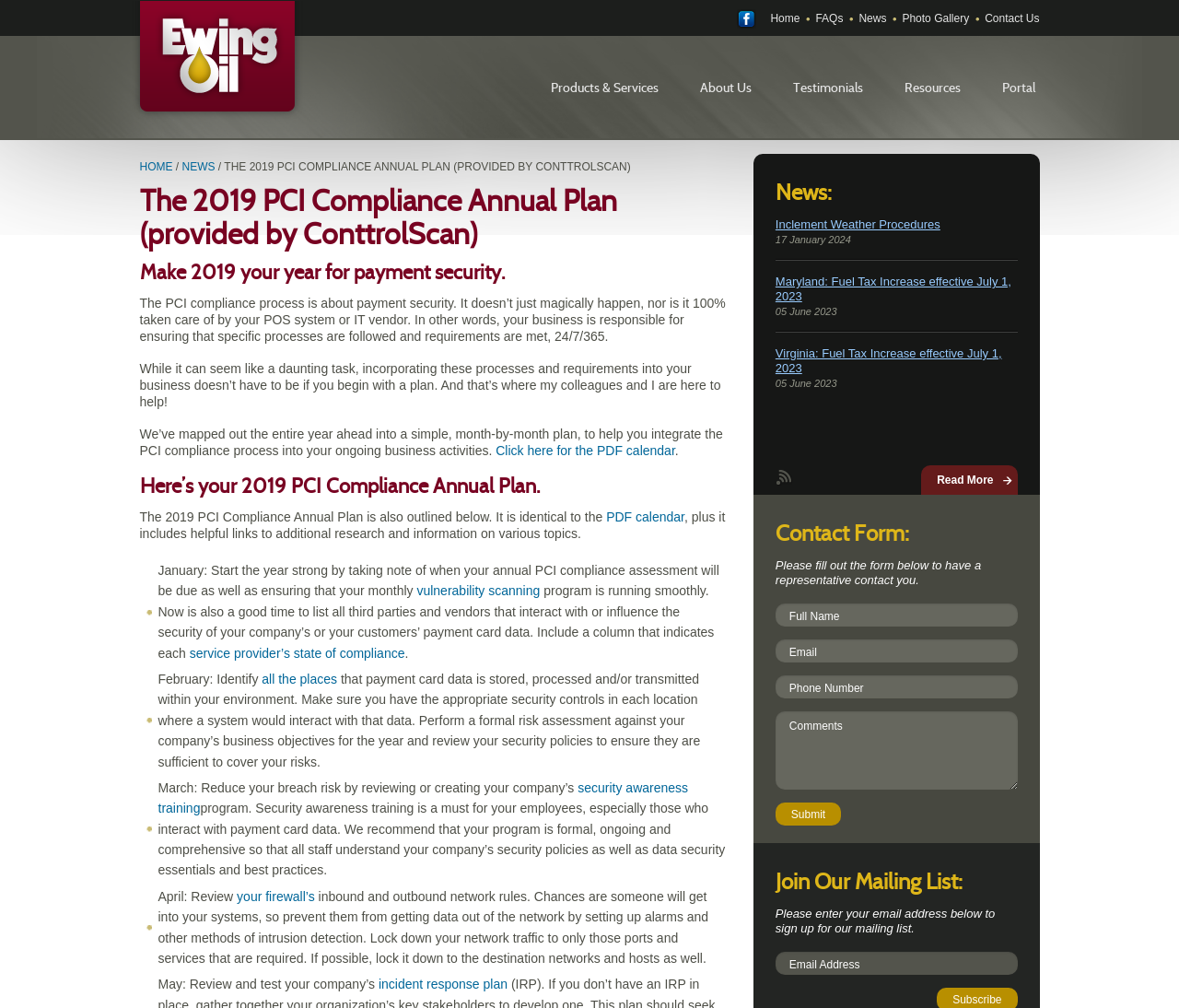What can be used to sign up for the mailing list?
From the screenshot, supply a one-word or short-phrase answer.

Email address